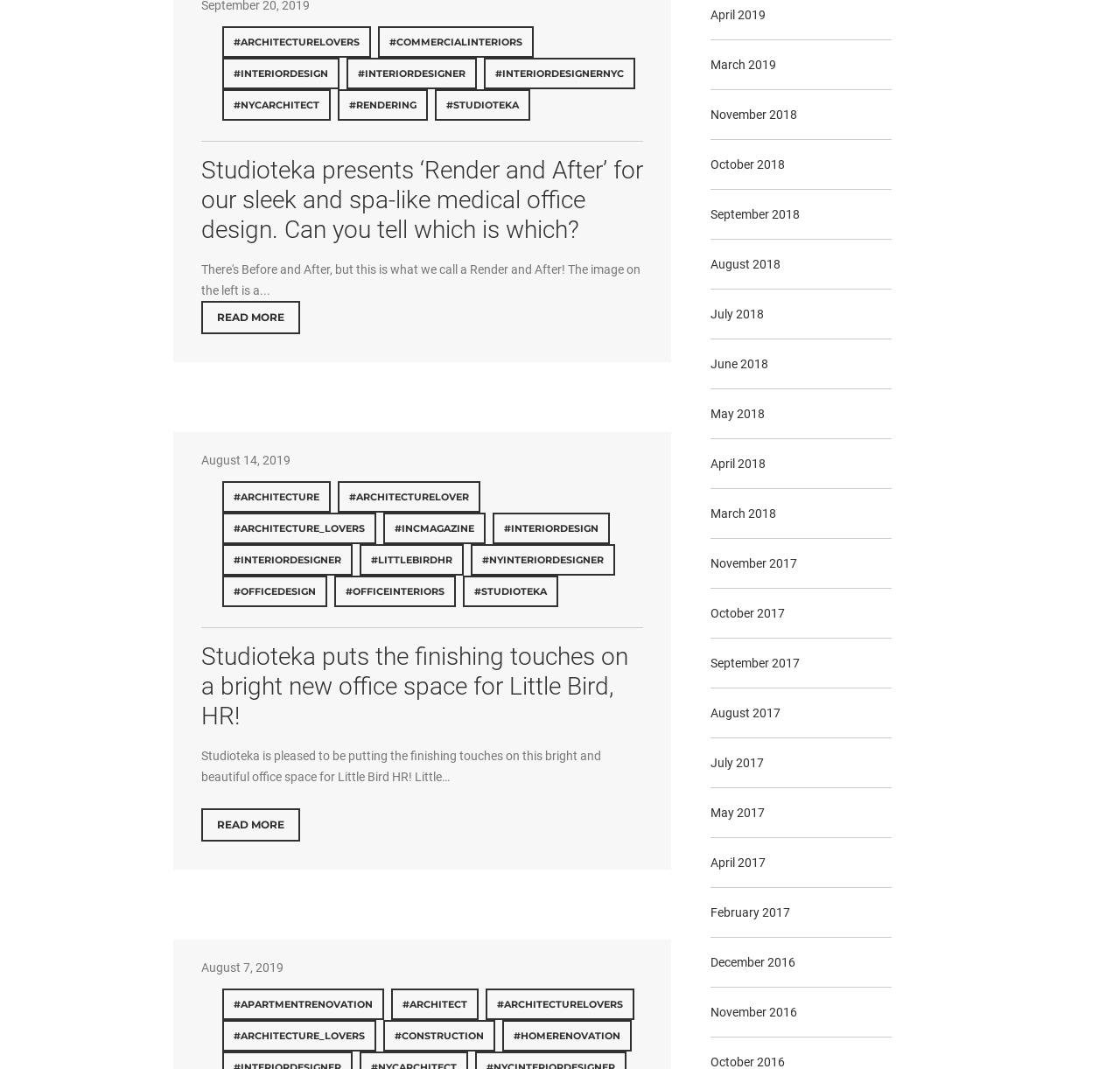Please locate the bounding box coordinates of the element that should be clicked to achieve the given instruction: "Browse the posts from August 2019".

[0.179, 0.424, 0.259, 0.437]